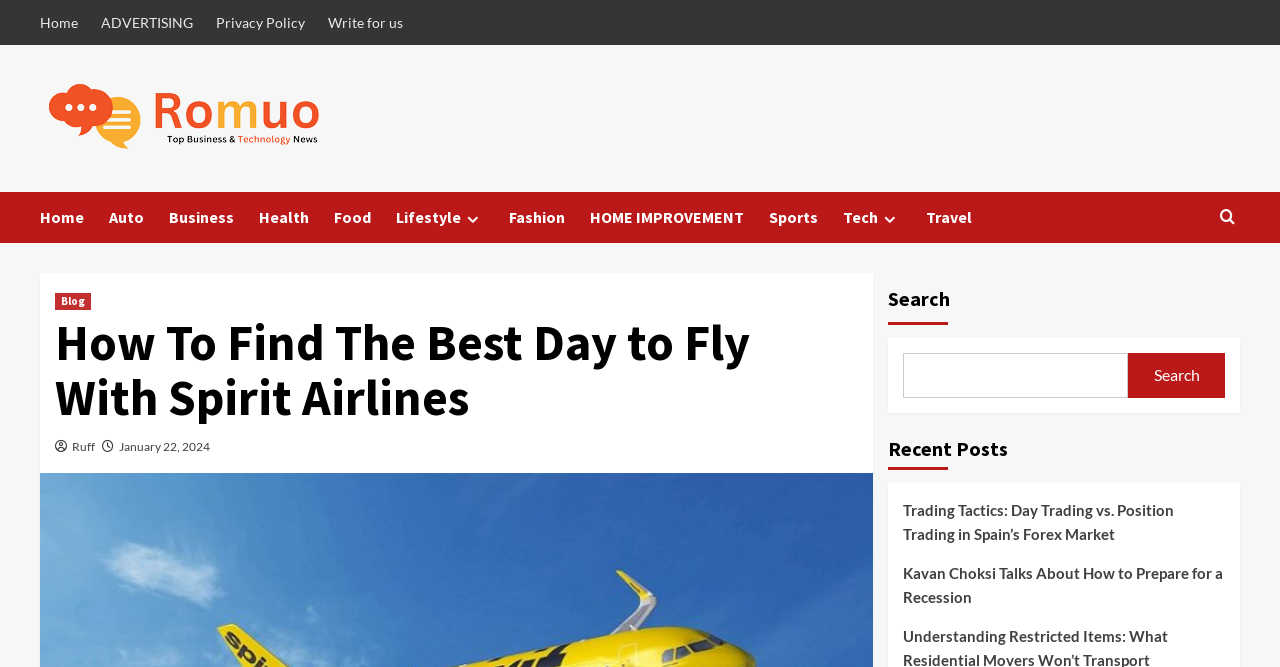Please provide a comprehensive response to the question based on the details in the image: What is the purpose of the button with the '' icon?

I inferred the purpose of the button by looking at its location and icon. The button is located next to the 'Lifestyle' and 'Tech' links, and the '' icon is commonly used to represent a dropdown menu. Therefore, I concluded that the button is used to open a dropdown menu for the respective categories.